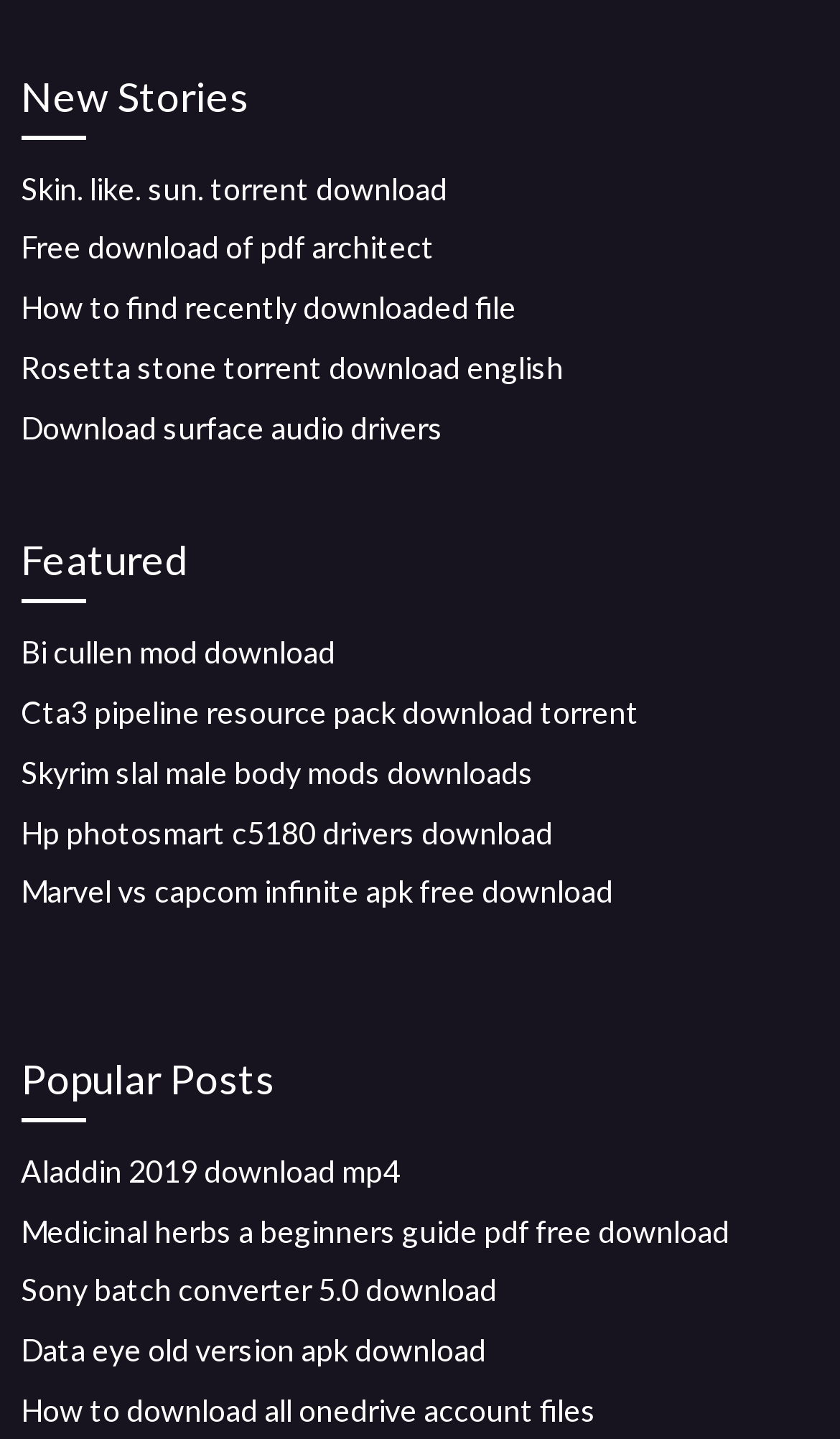Given the element description Rosetta stone torrent download english, identify the bounding box coordinates for the UI element on the webpage screenshot. The format should be (top-left x, top-left y, bottom-right x, bottom-right y), with values between 0 and 1.

[0.025, 0.242, 0.671, 0.268]